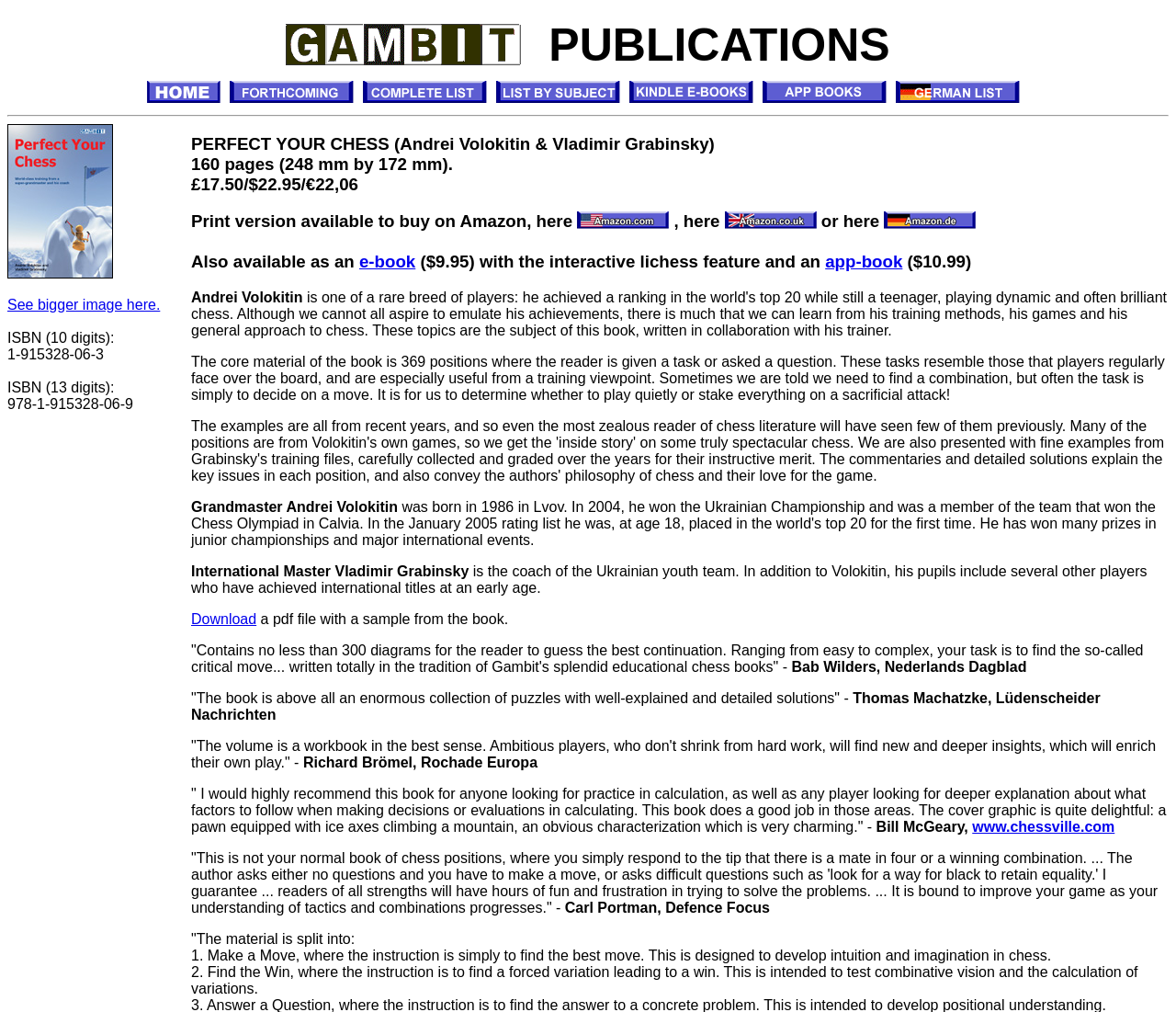What is the title of the book?
Look at the image and respond to the question as thoroughly as possible.

The title of the book can be found in the heading element on the webpage, which is 'PERFECT YOUR CHESS (Andrei Volokitin & Vladimir Grabinsky) 160 pages (248 mm by 172 mm). £17.50/$22.95/€22,06...'.